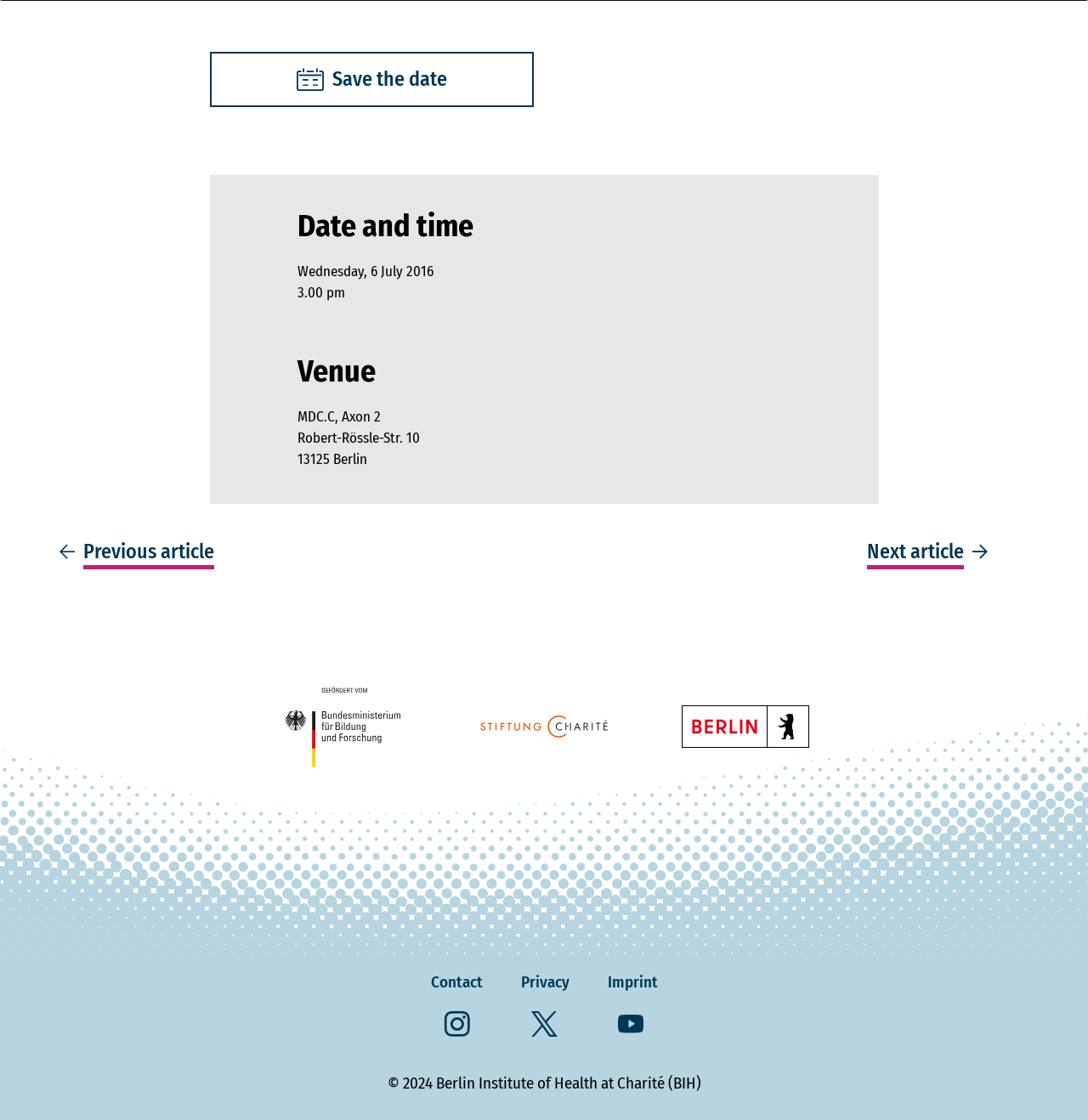Please indicate the bounding box coordinates for the clickable area to complete the following task: "Contact us". The coordinates should be specified as four float numbers between 0 and 1, i.e., [left, top, right, bottom].

[0.396, 0.868, 0.443, 0.886]